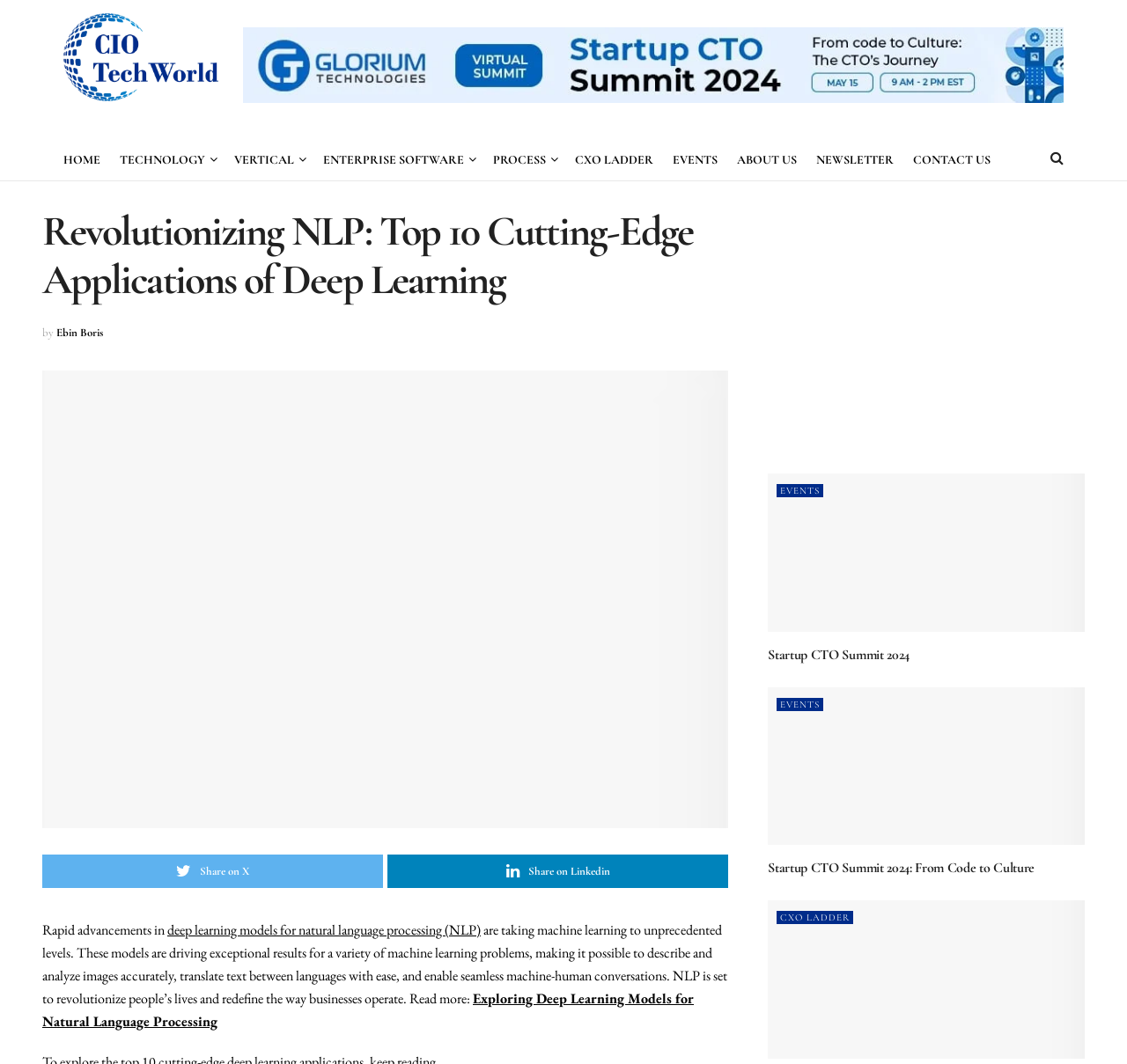What is the event mentioned in the webpage?
Analyze the image and provide a thorough answer to the question.

I determined the answer by looking at the images and links on the webpage, which repeatedly mention 'Startup CTO Summit 2024: From Code to Culture', indicating that it is an event being promoted on the website.